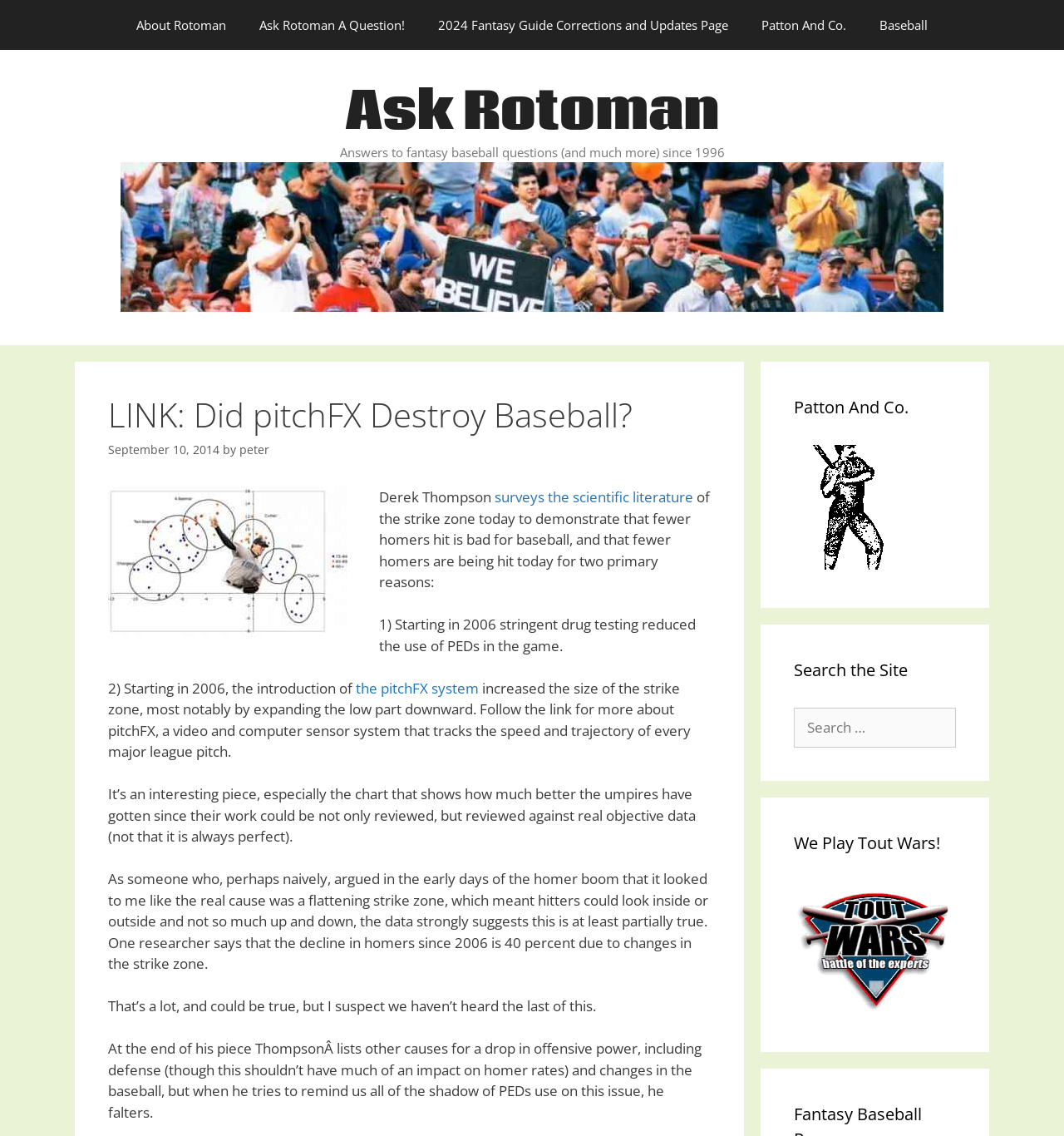Please locate the bounding box coordinates of the element that should be clicked to achieve the given instruction: "Read the 'FAQ' page".

None